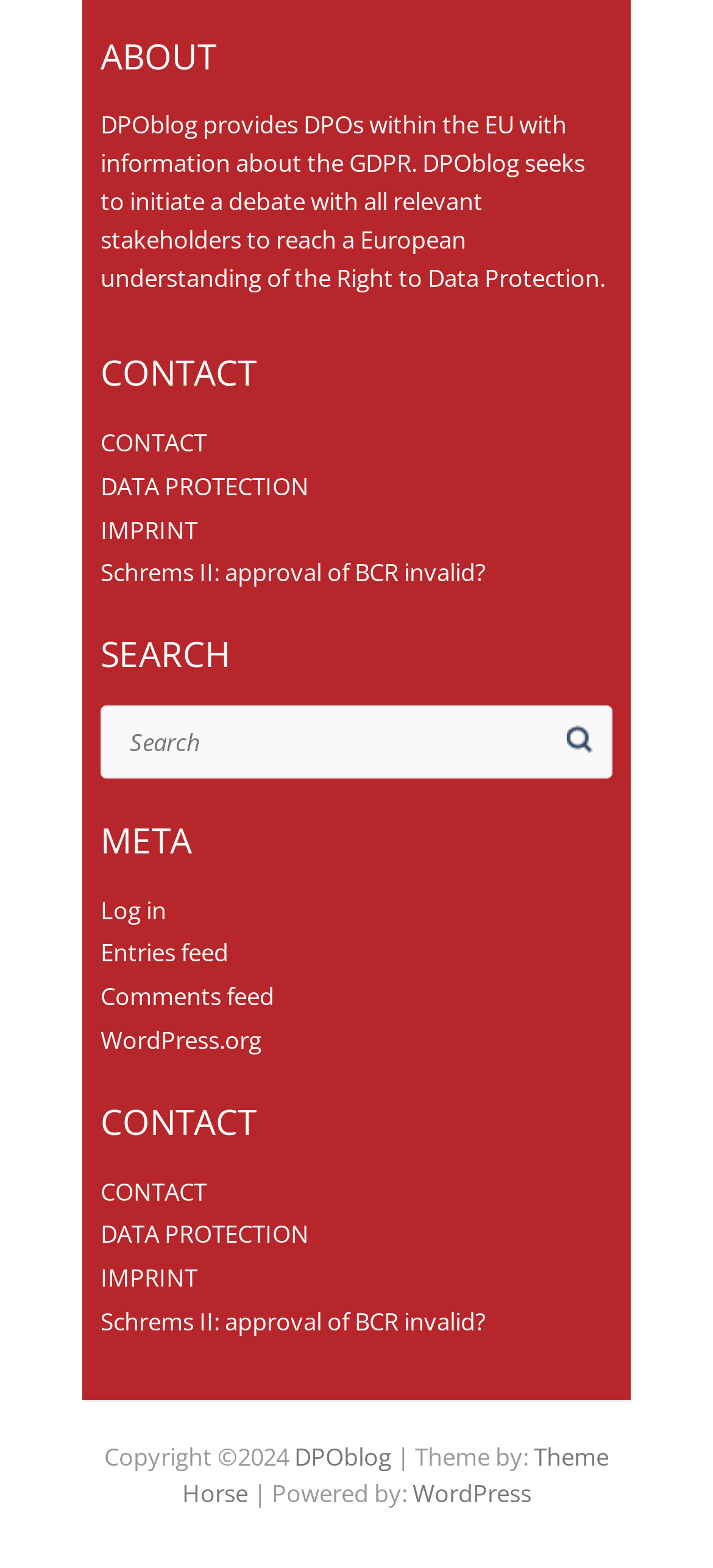What is the main topic of this website?
Using the visual information, respond with a single word or phrase.

GDPR